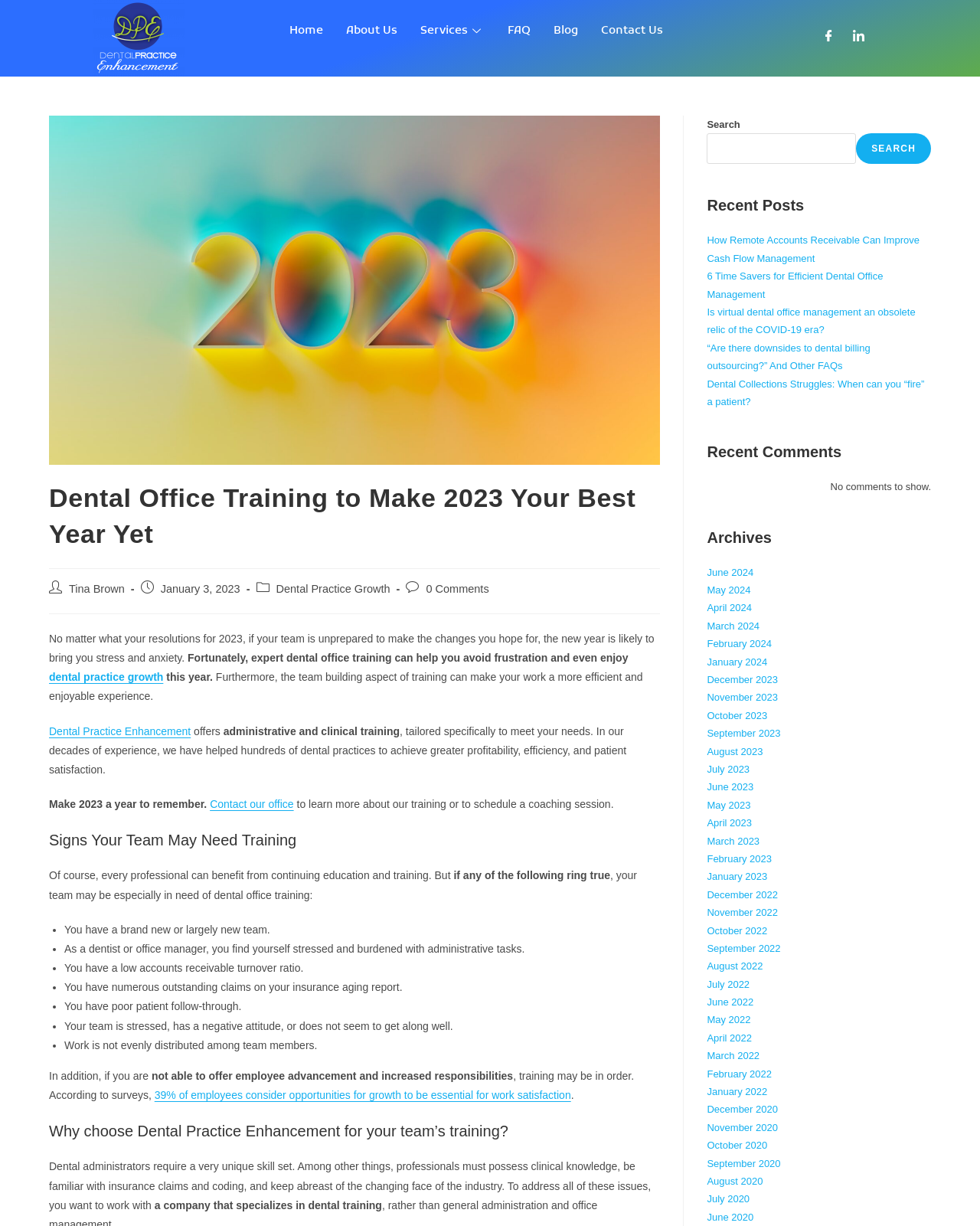What is the name of the dental office training company?
Please respond to the question with a detailed and thorough explanation.

The company name can be found in the header section of the webpage, specifically in the link 'Dental Practice Enhancement' with bounding box coordinates [0.05, 0.591, 0.195, 0.601].